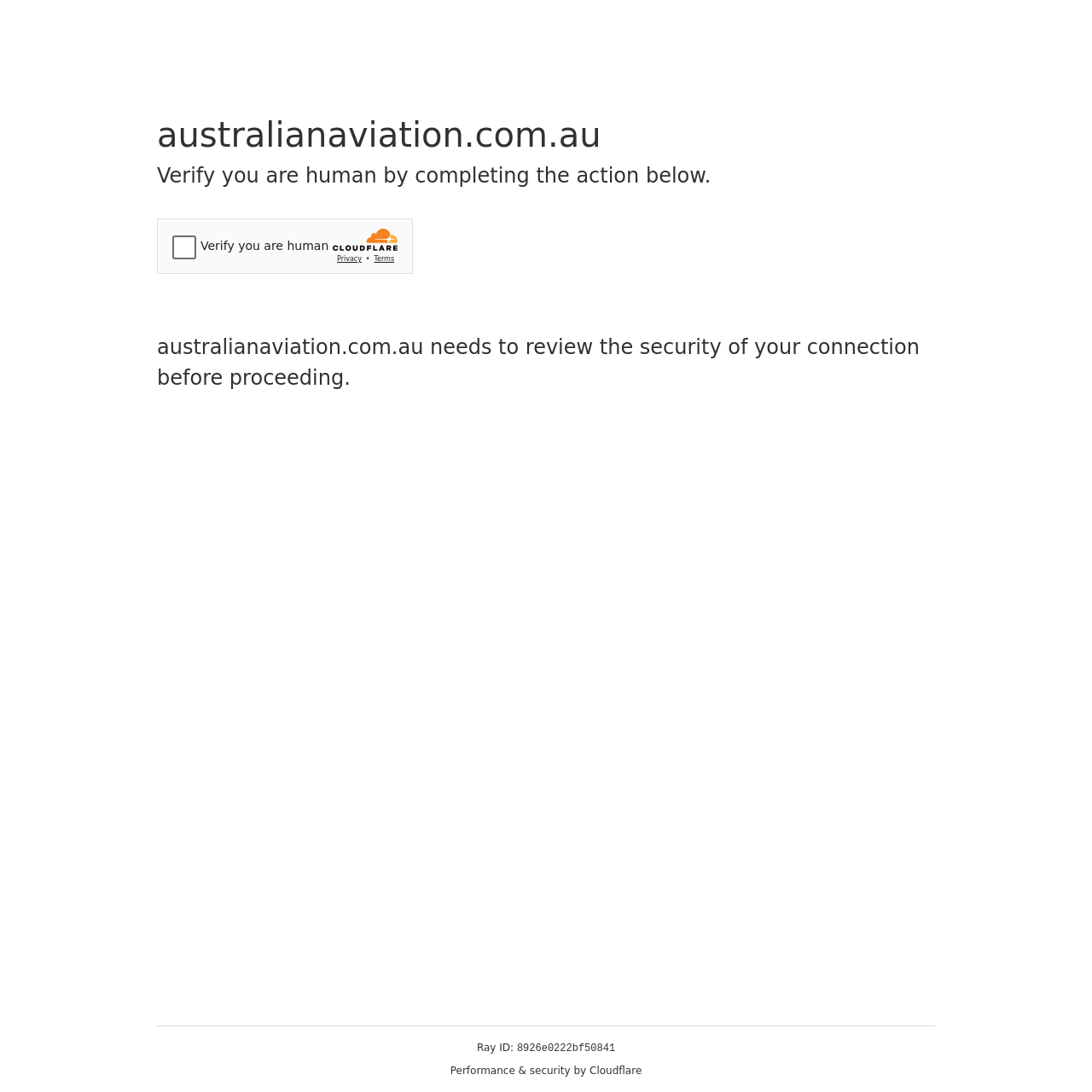What is the website's domain name?
Based on the image, provide your answer in one word or phrase.

australianaviation.com.au